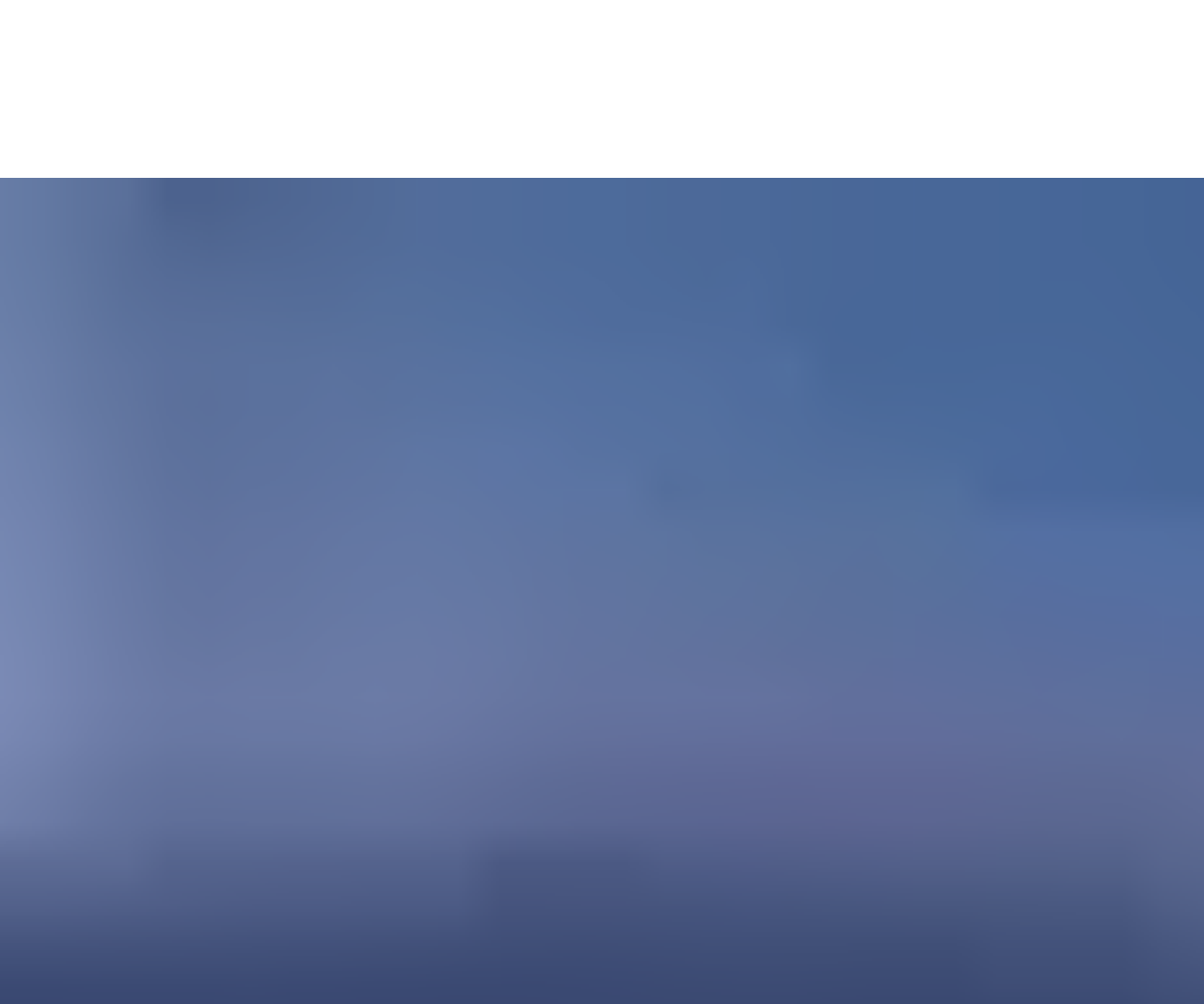How many images are displayed on the webpage?
Observe the image and answer the question with a one-word or short phrase response.

4